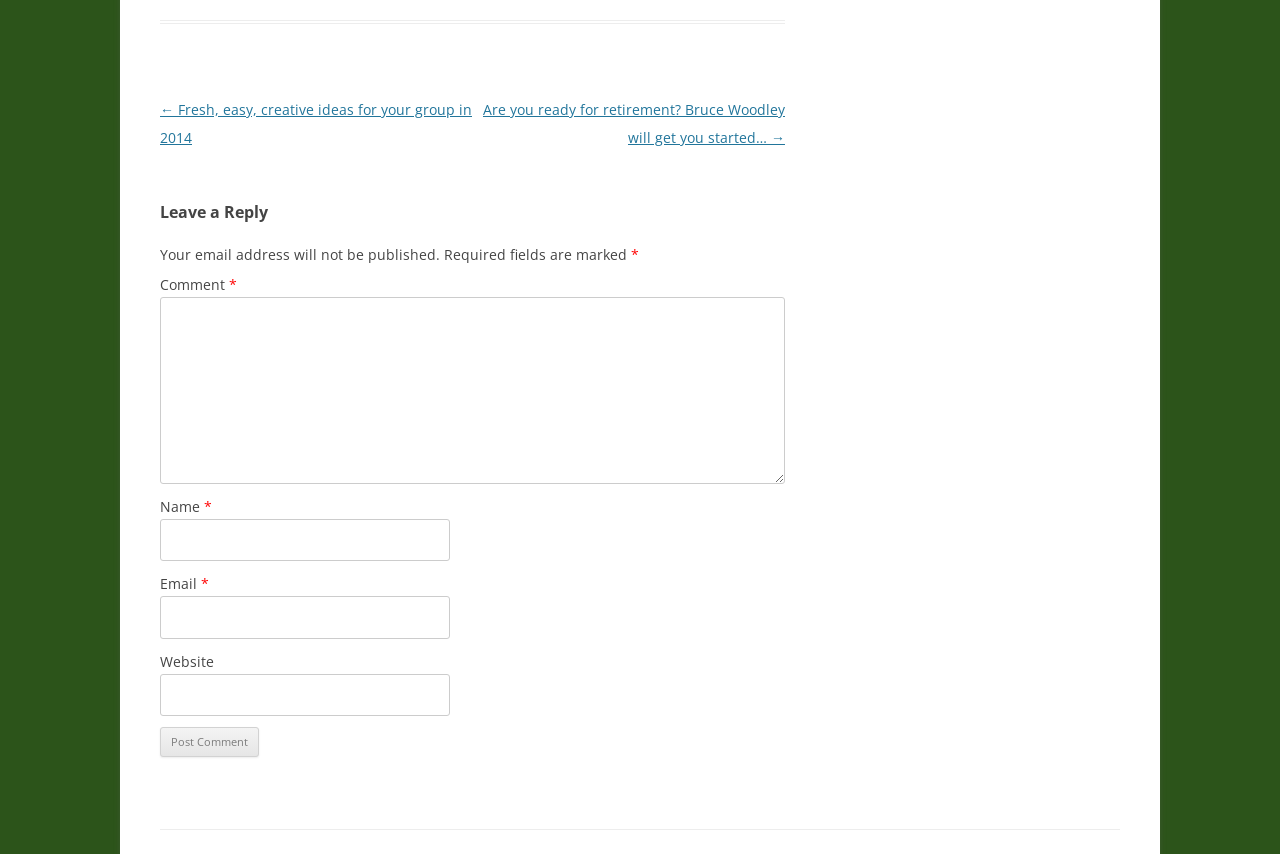Please provide a one-word or phrase answer to the question: 
How many required fields are there in the comment form?

Three